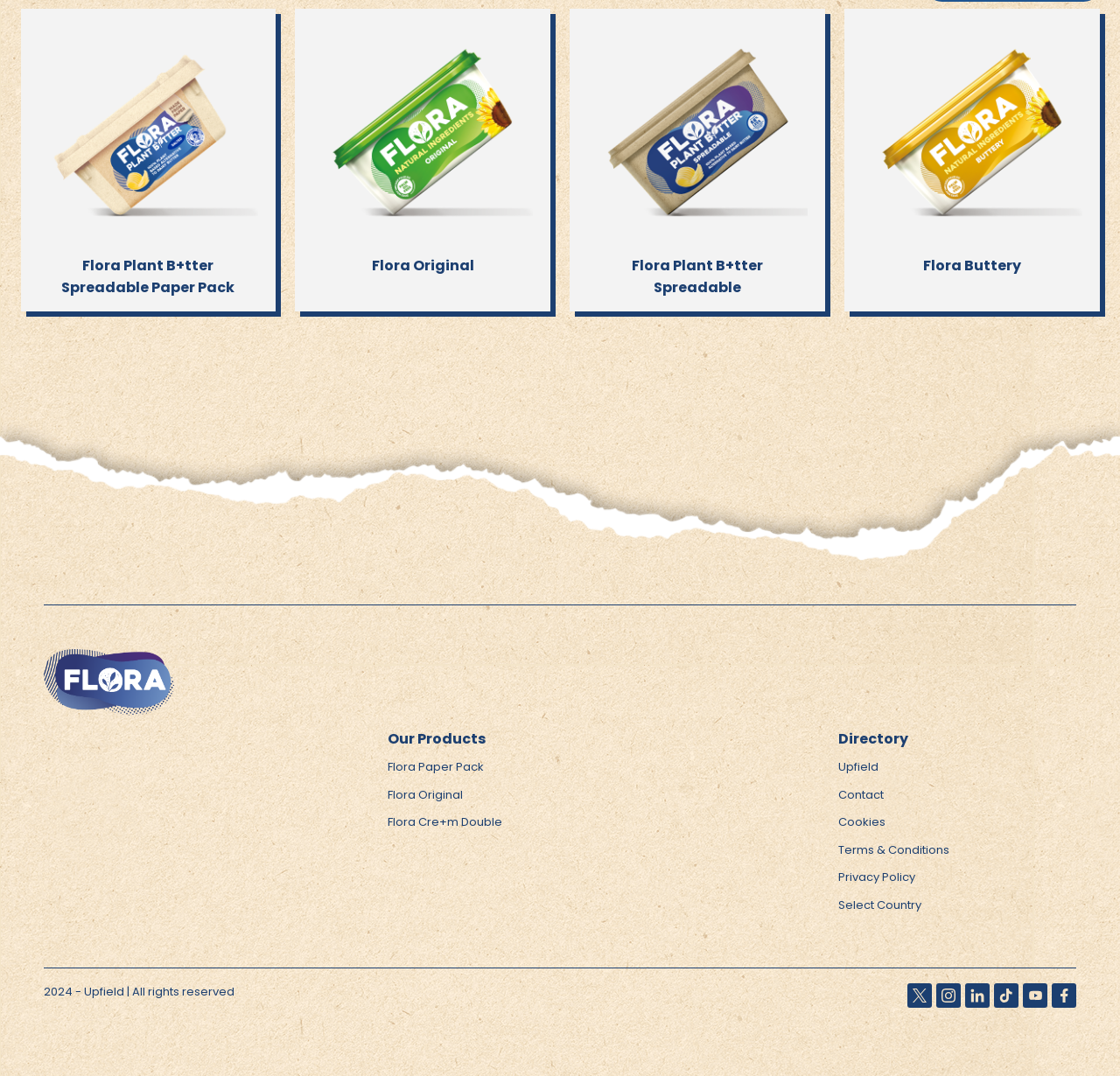How many links are there in the footer?
Please utilize the information in the image to give a detailed response to the question.

I counted the number of links in the footer section, which are 'Logo Footer', 'Our Products', 'Flora Paper Pack', 'Flora Original', 'Flora Cre+m Double', 'Directory', 'Upfield', 'Contact', 'Cookies', 'Terms & Conditions', and 'Privacy Policy'. There are 11 such links.